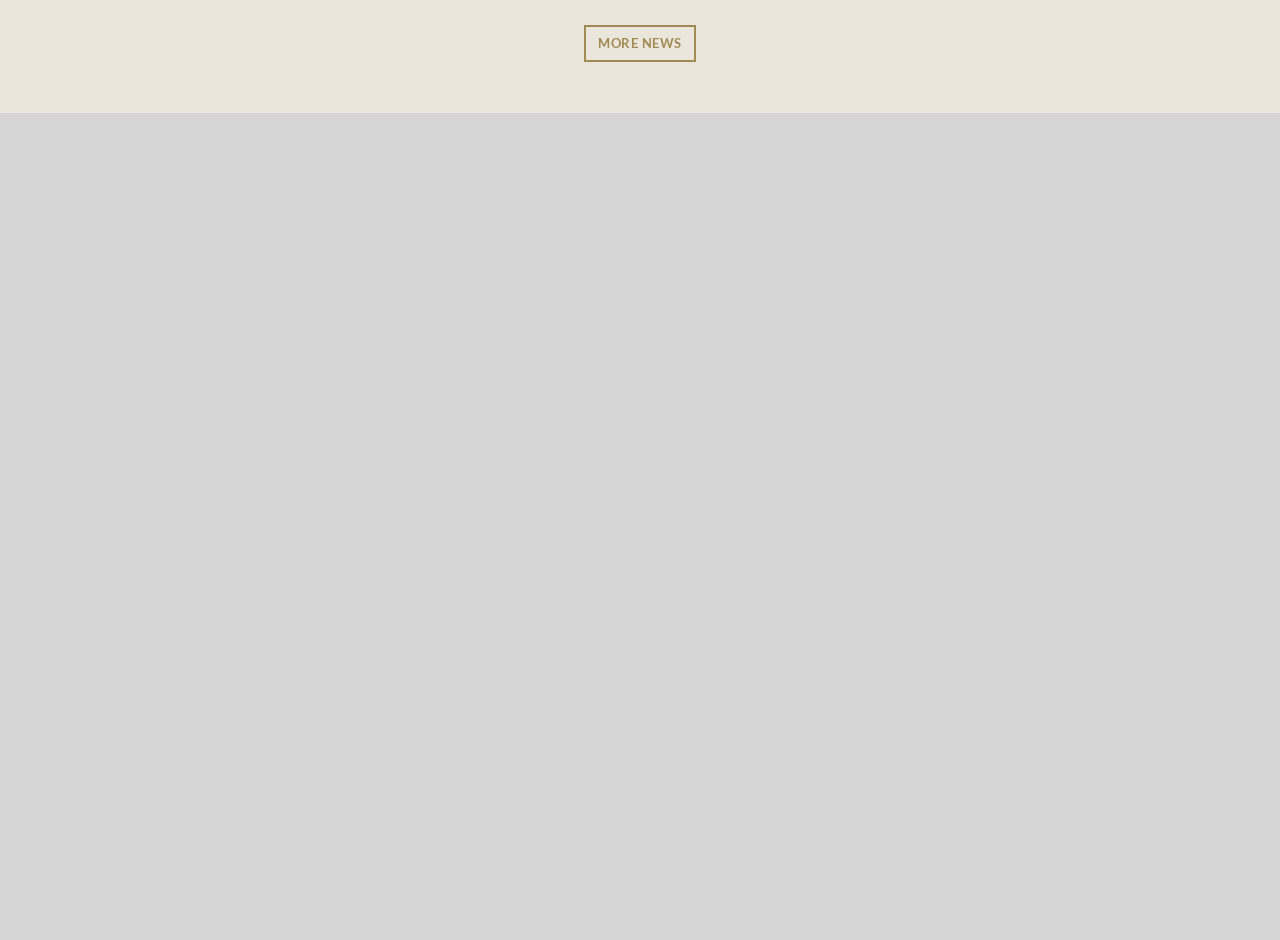From the given element description: "Online Bill Pay", find the bounding box for the UI element. Provide the coordinates as four float numbers between 0 and 1, in the order [left, top, right, bottom].

None